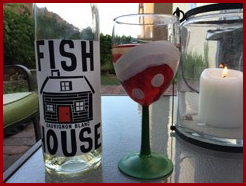What is the color of the stem on the wine glass?
Refer to the image and give a detailed answer to the question.

The color of the stem on the wine glass is green, which adds a festive touch to the overall design.